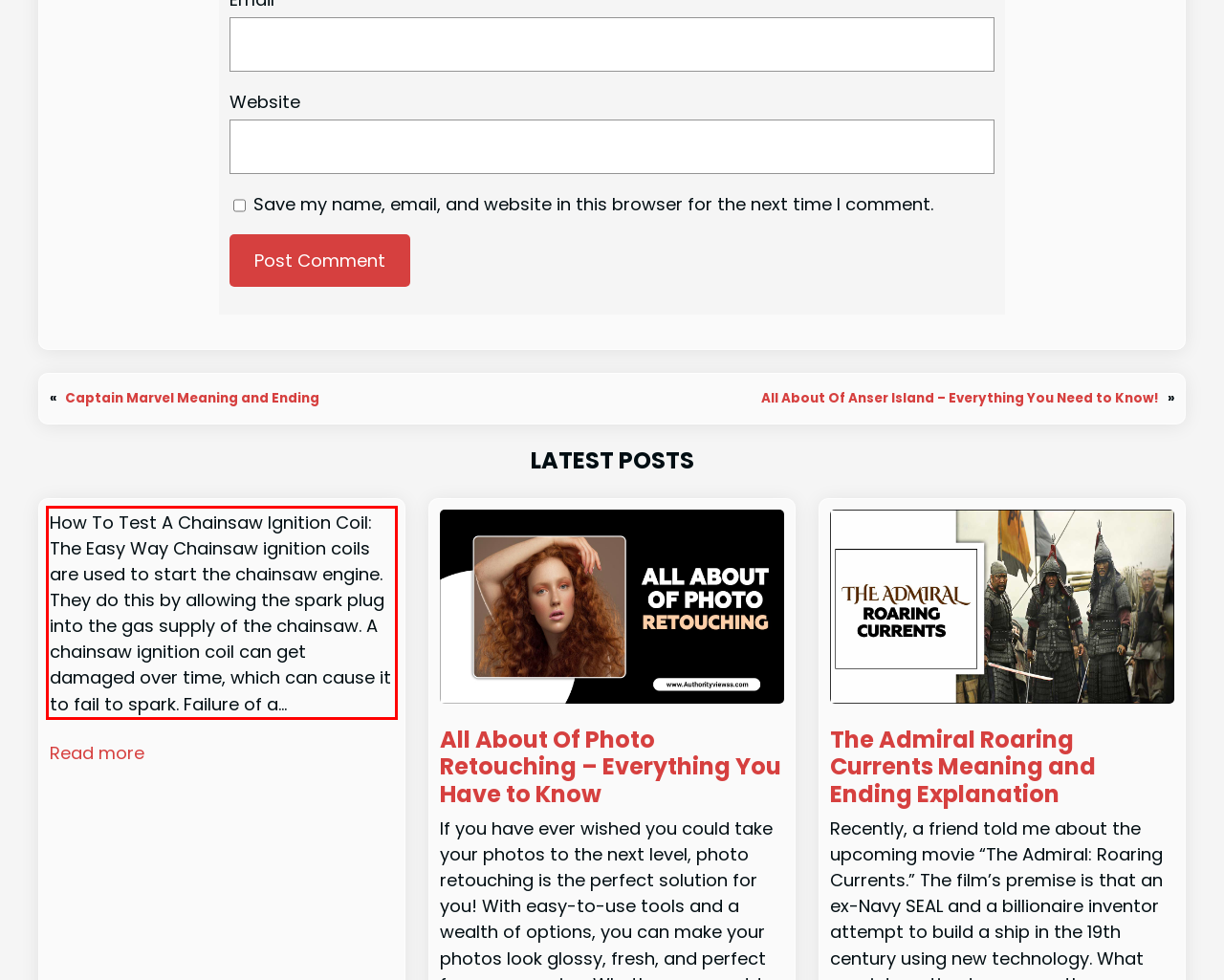You have a screenshot of a webpage where a UI element is enclosed in a red rectangle. Perform OCR to capture the text inside this red rectangle.

How To Test A Chainsaw Ignition Coil: The Easy Way Chainsaw ignition coils are used to start the chainsaw engine. They do this by allowing the spark plug into the gas supply of the chainsaw. A chainsaw ignition coil can get damaged over time, which can cause it to fail to spark. Failure of a…